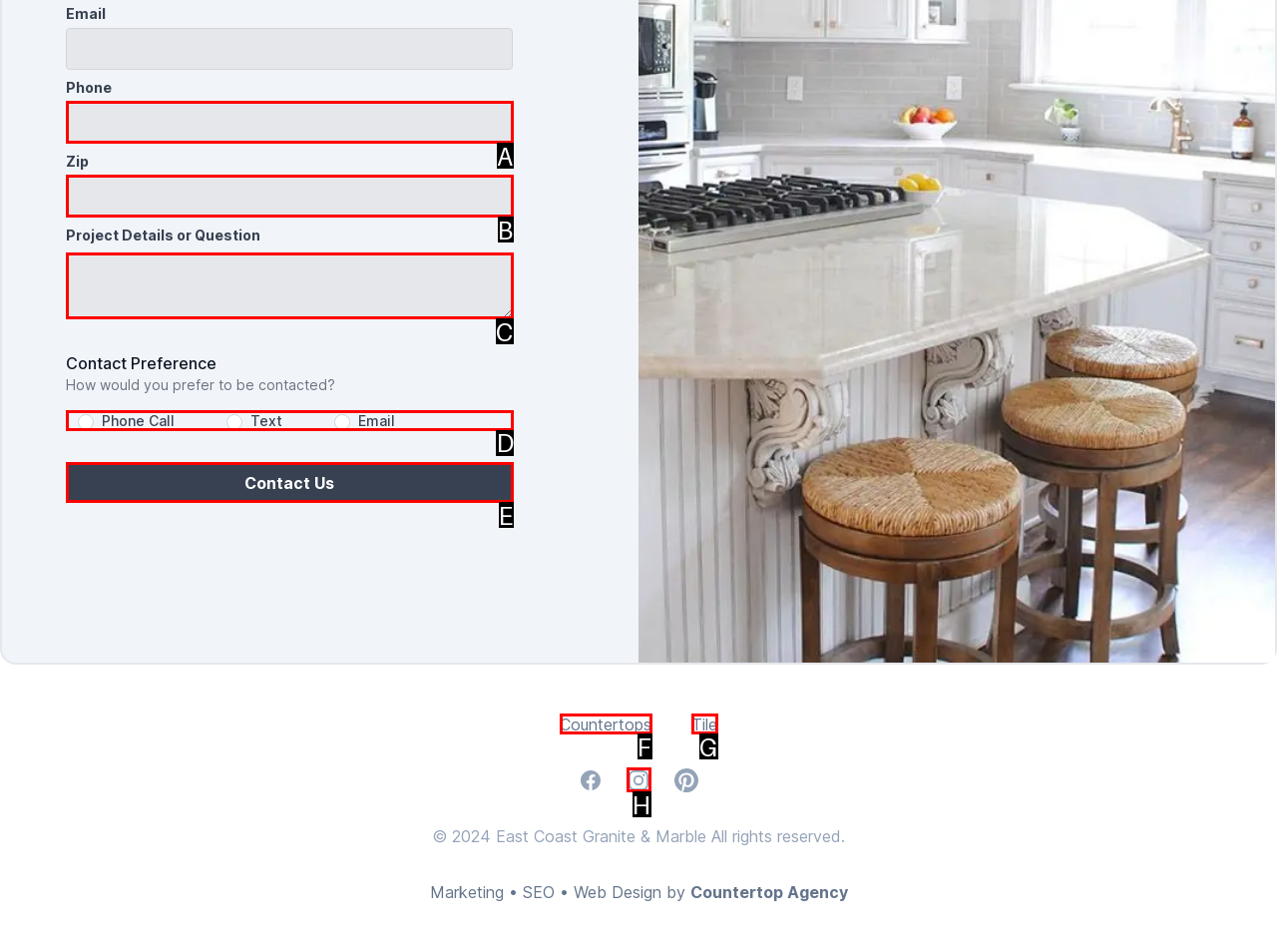From the given options, choose the one to complete the task: Select contact preference
Indicate the letter of the correct option.

D